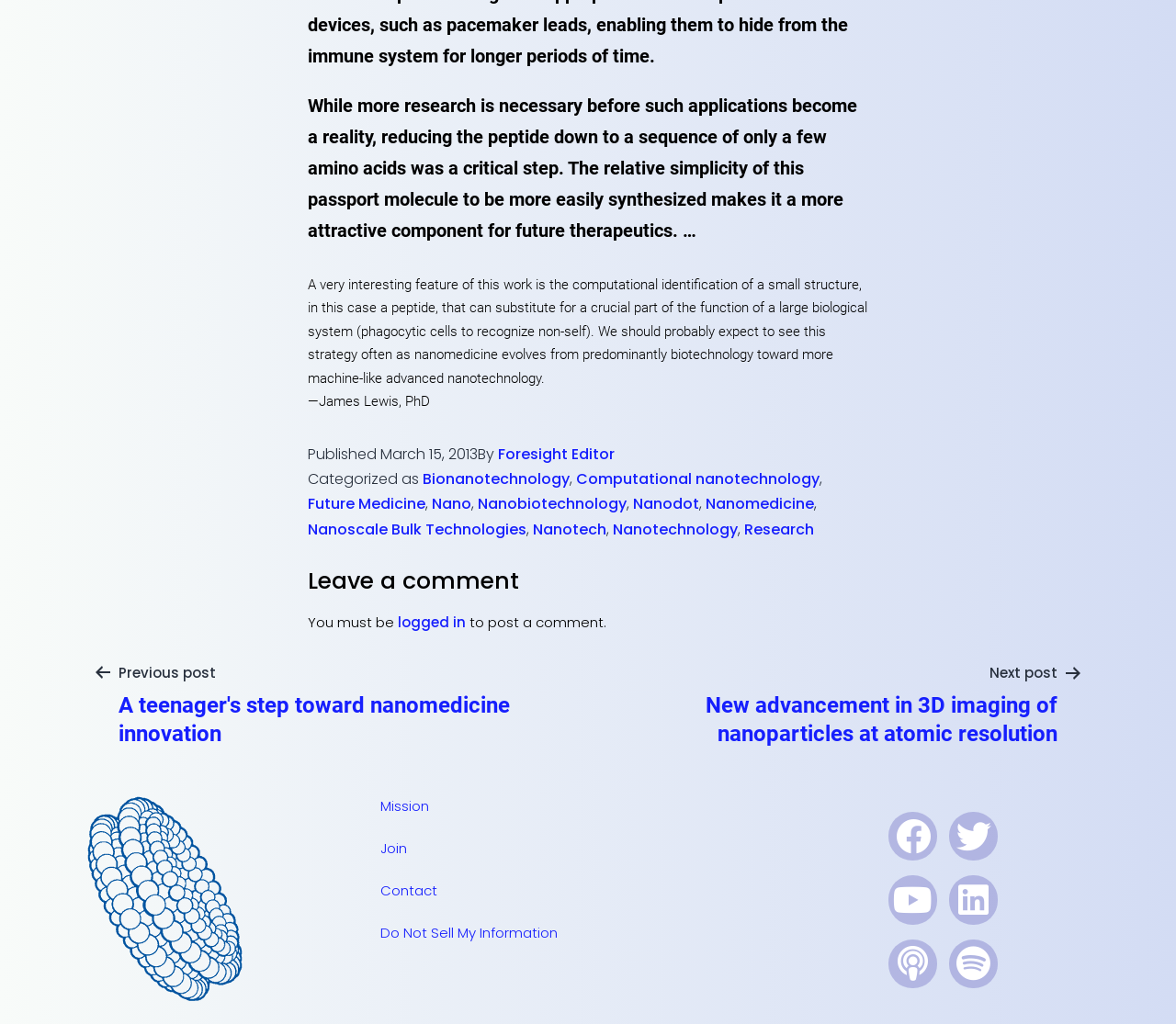Who is the author of the article?
Please use the image to provide a one-word or short phrase answer.

Not specified